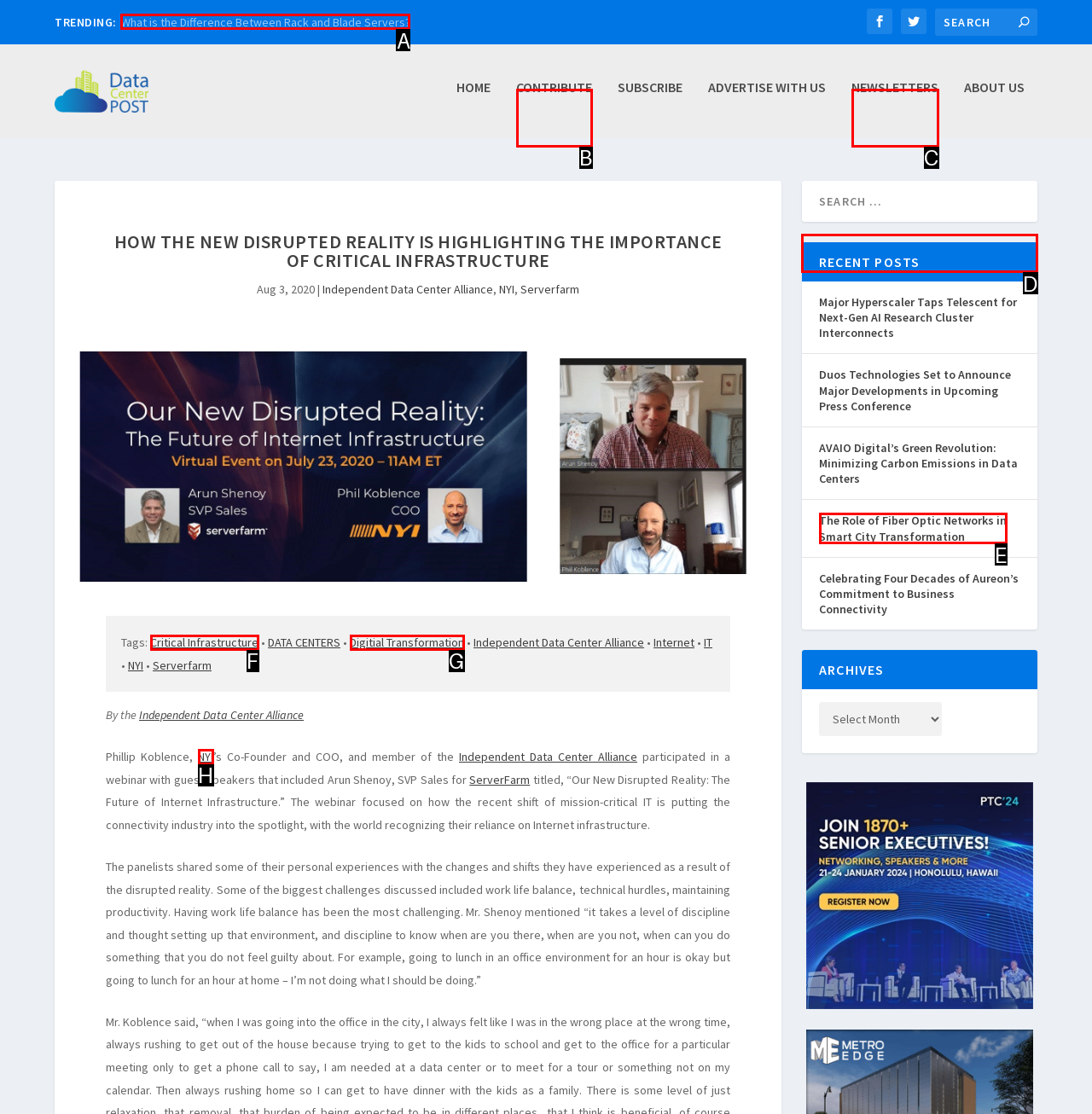Identify the correct UI element to click to follow this instruction: Explore recent posts
Respond with the letter of the appropriate choice from the displayed options.

D